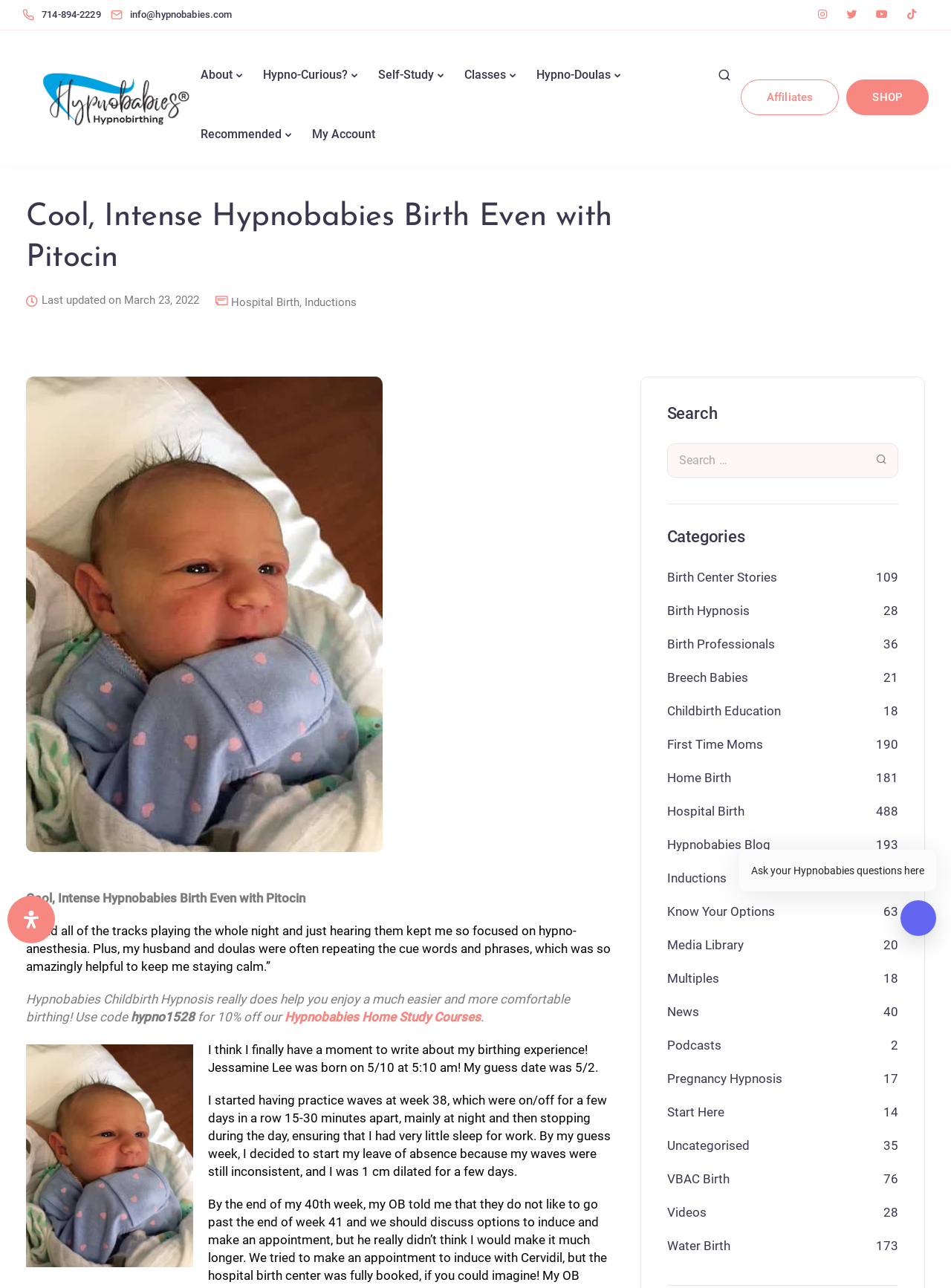What is the name of the blog mentioned on the webpage? Based on the image, give a response in one word or a short phrase.

Hypnobabies Blog